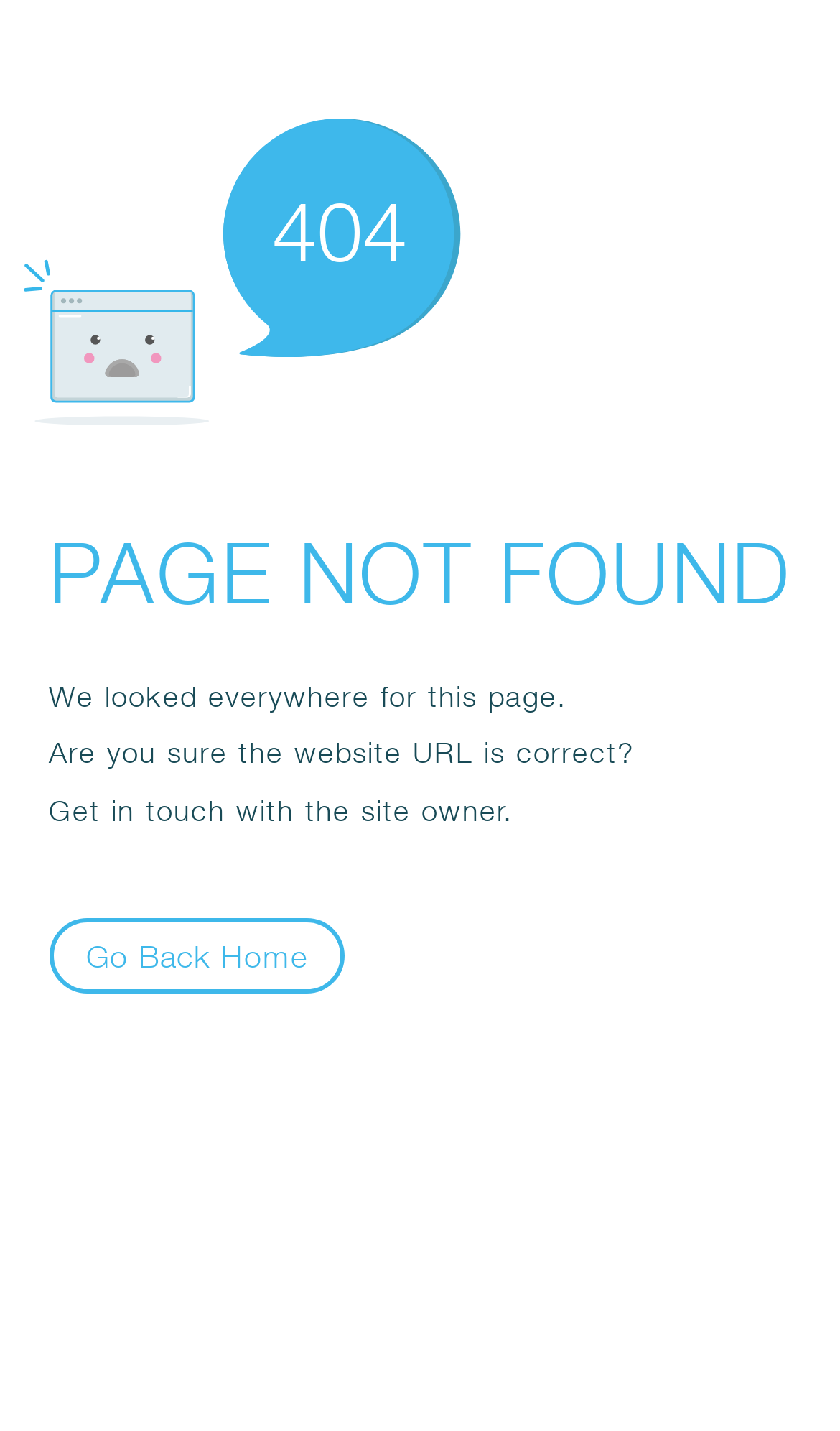Analyze the image and provide a detailed answer to the question: What is the button below the error message?

The button below the error message is labeled as 'Go Back Home', which is a call-to-action element on the webpage, allowing the user to navigate back to the home page.